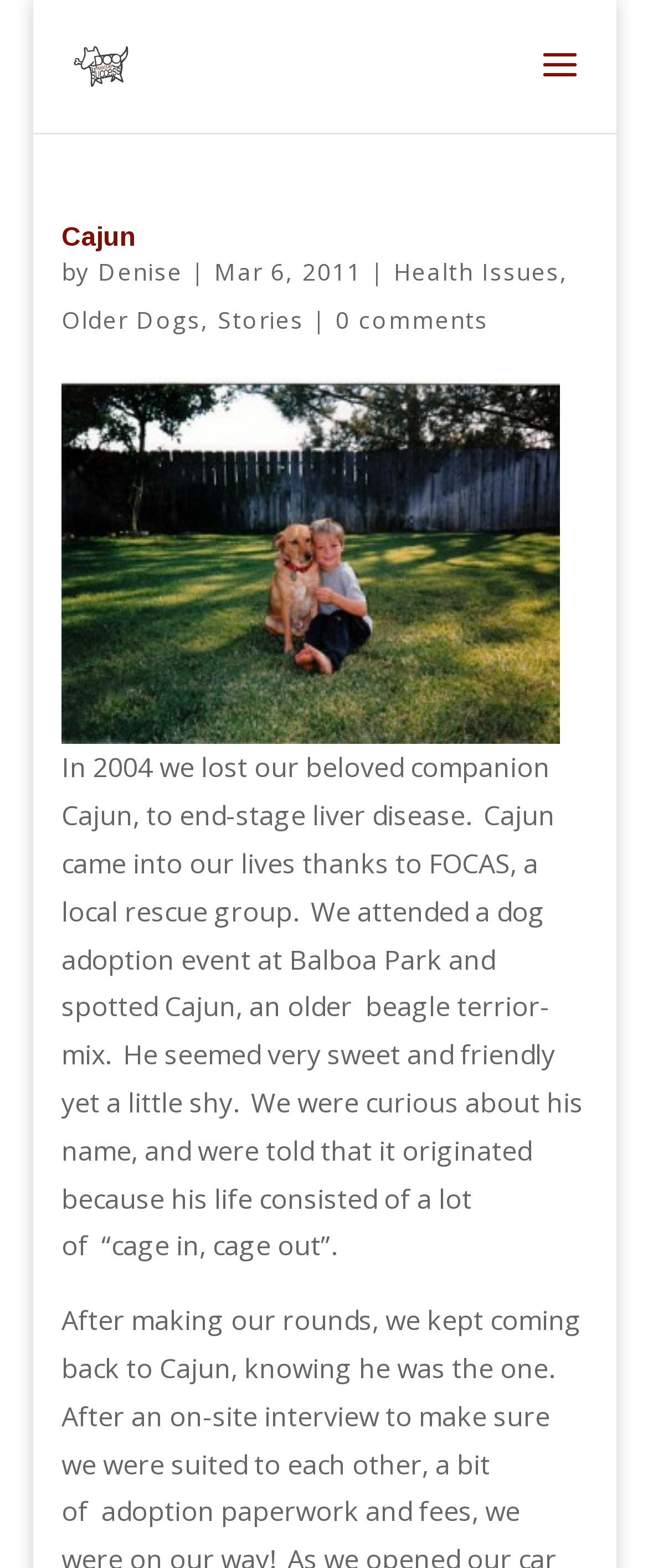Using the element description provided, determine the bounding box coordinates in the format (top-left x, top-left y, bottom-right x, bottom-right y). Ensure that all values are floating point numbers between 0 and 1. Element description: Denise

[0.151, 0.163, 0.282, 0.183]